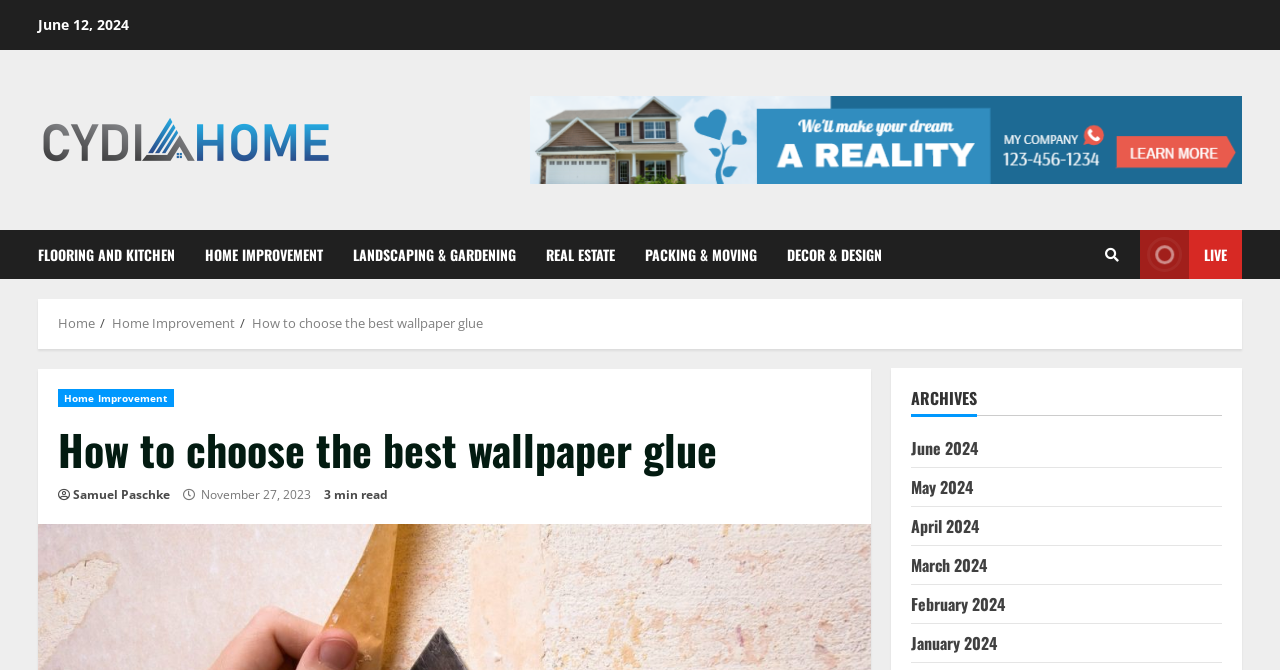Given the element description: "Live", predict the bounding box coordinates of the UI element it refers to, using four float numbers between 0 and 1, i.e., [left, top, right, bottom].

[0.891, 0.343, 0.97, 0.417]